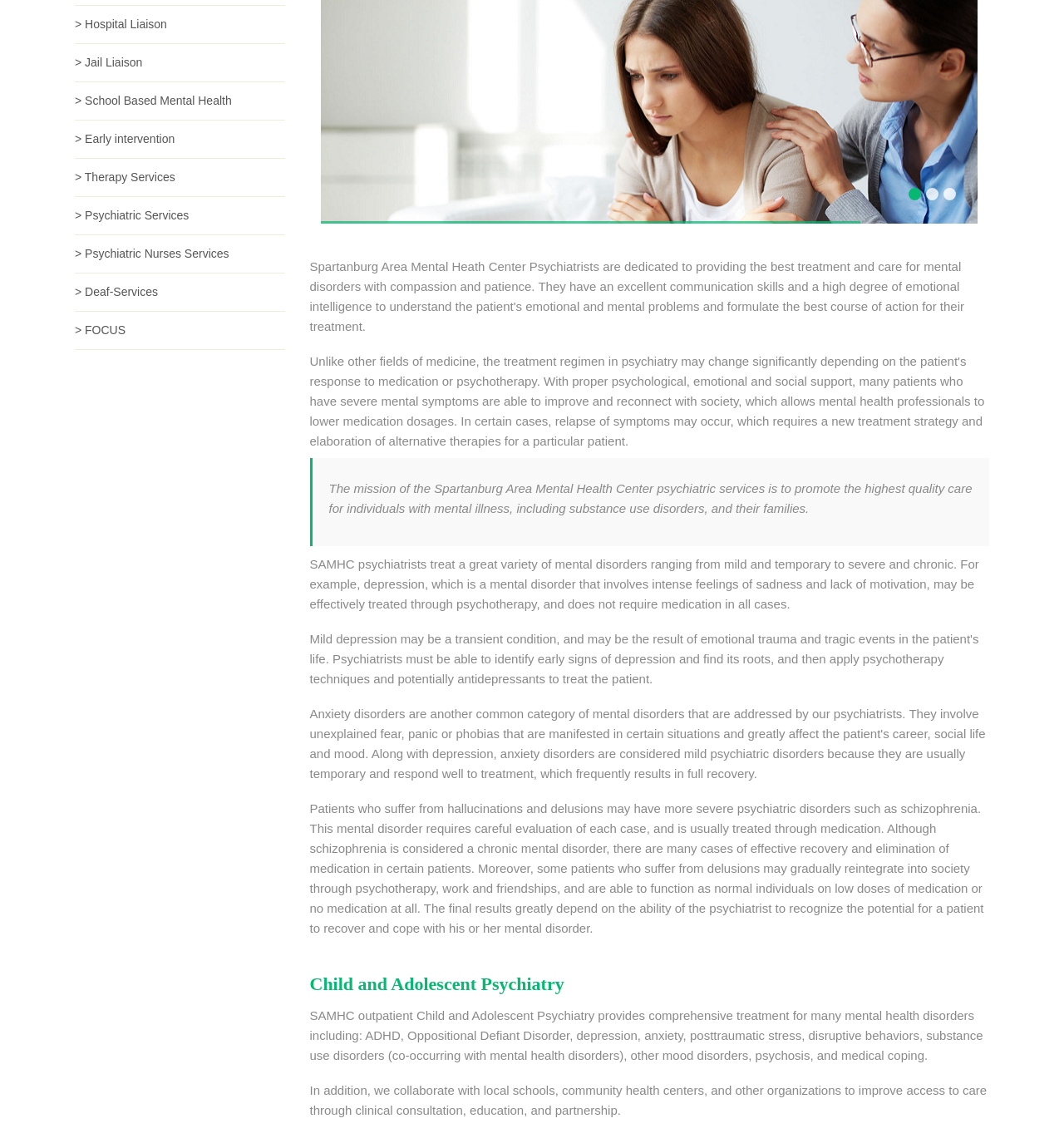Given the element description About, identify the bounding box coordinates for the UI element on the webpage screenshot. The format should be (top-left x, top-left y, bottom-right x, bottom-right y), with values between 0 and 1.

None